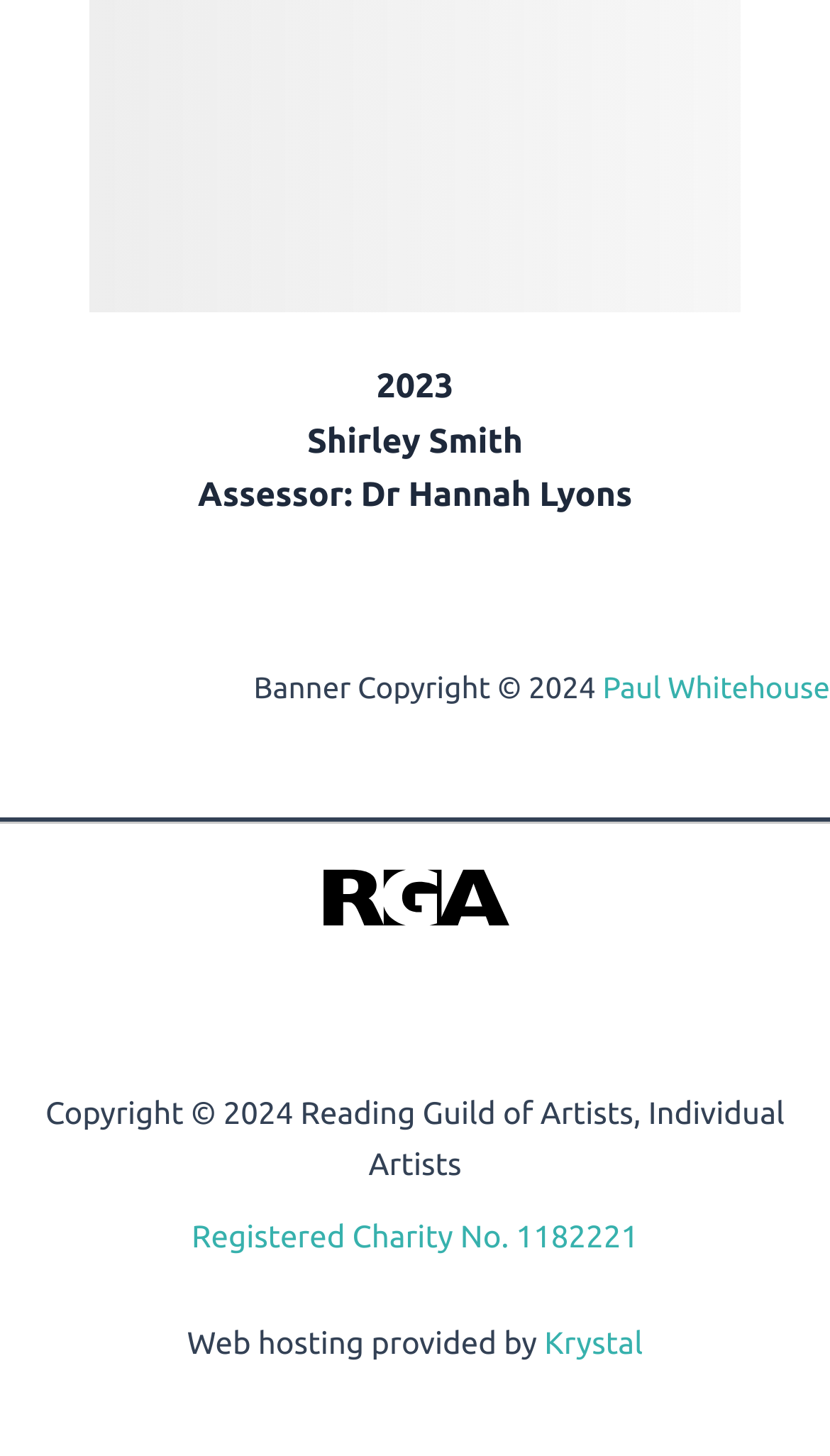Who is mentioned in the banner?
Based on the visual content, answer with a single word or a brief phrase.

Paul Whitehouse